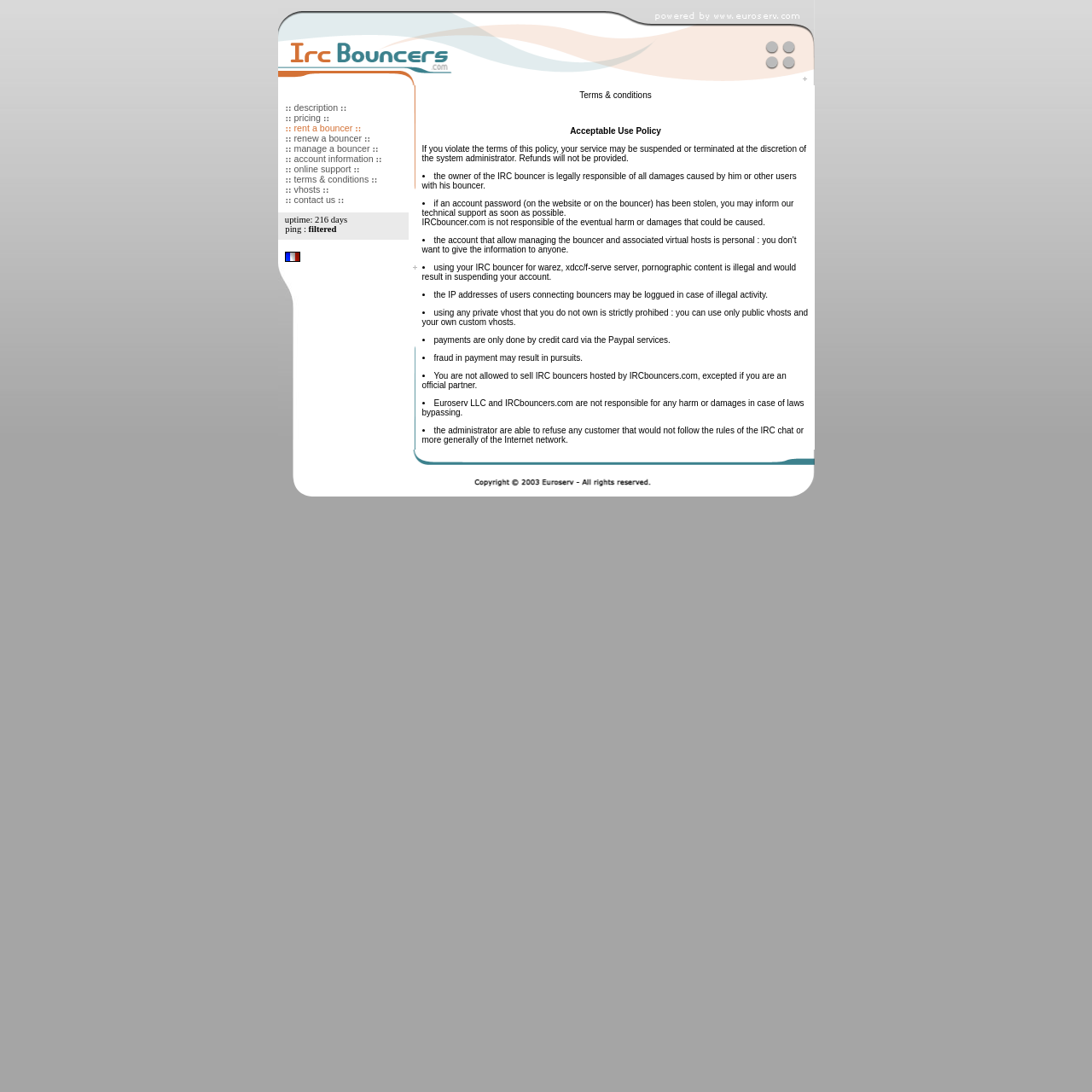What is prohibited when using an IRC bouncer?
Refer to the image and offer an in-depth and detailed answer to the question.

According to the Terms and Conditions section of the webpage, using an IRC bouncer for warez, xdcc/f-serve server, or pornographic content is illegal and may result in account suspension.